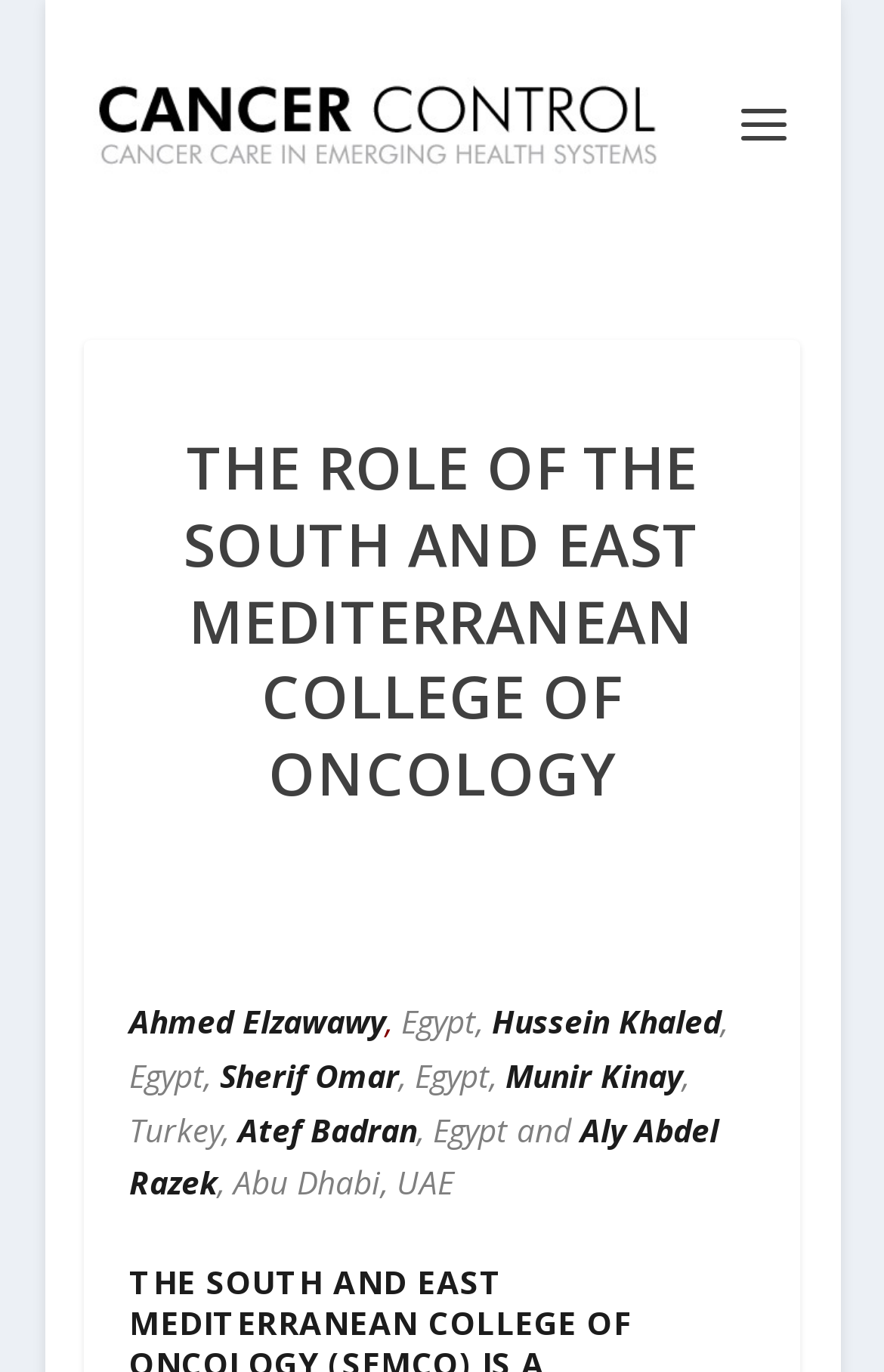What is the location associated with Sherif Omar?
Refer to the screenshot and answer in one word or phrase.

Egypt